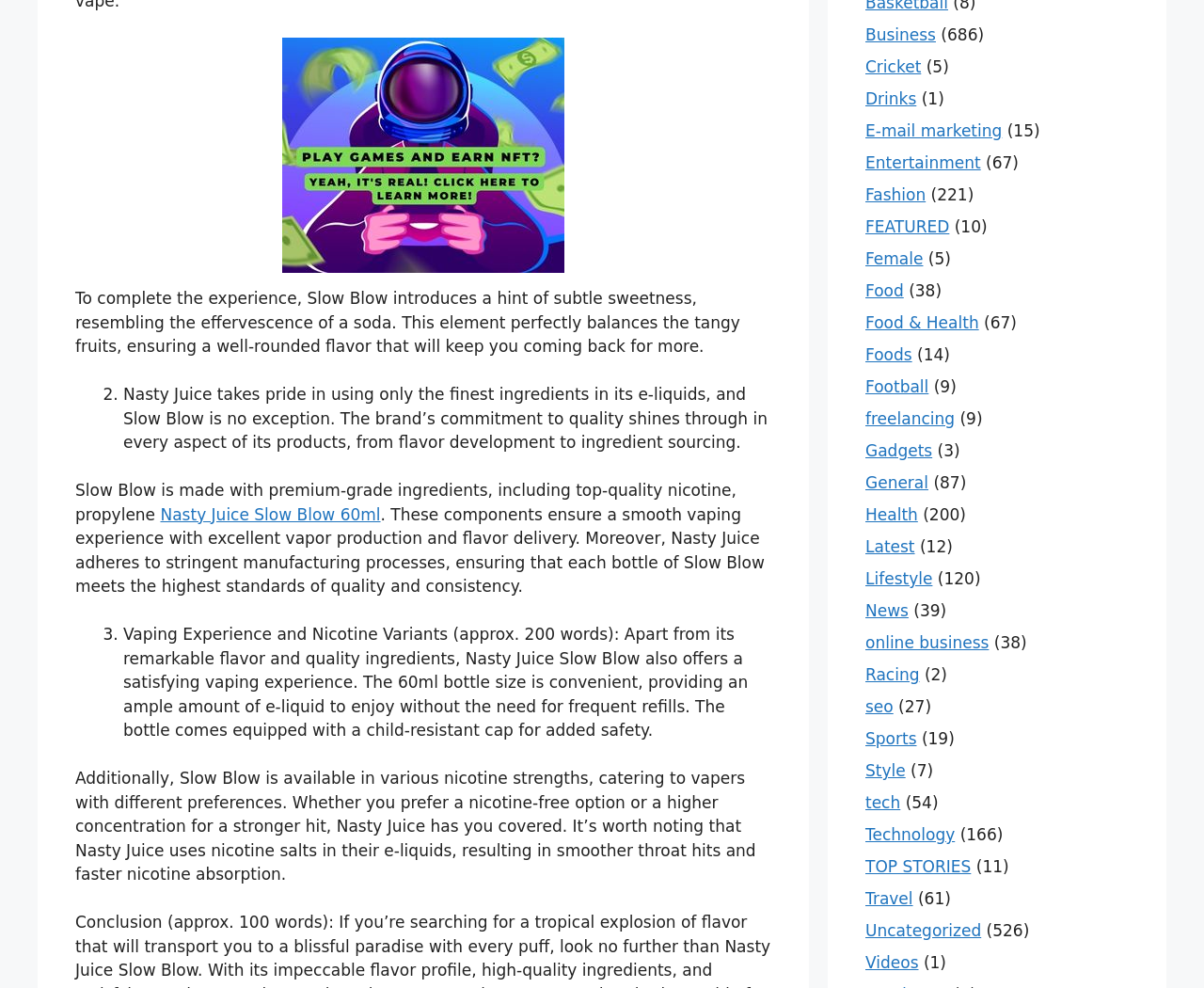Locate the bounding box coordinates of the area you need to click to fulfill this instruction: 'Learn more about 'Food & Health''. The coordinates must be in the form of four float numbers ranging from 0 to 1: [left, top, right, bottom].

[0.719, 0.317, 0.813, 0.336]